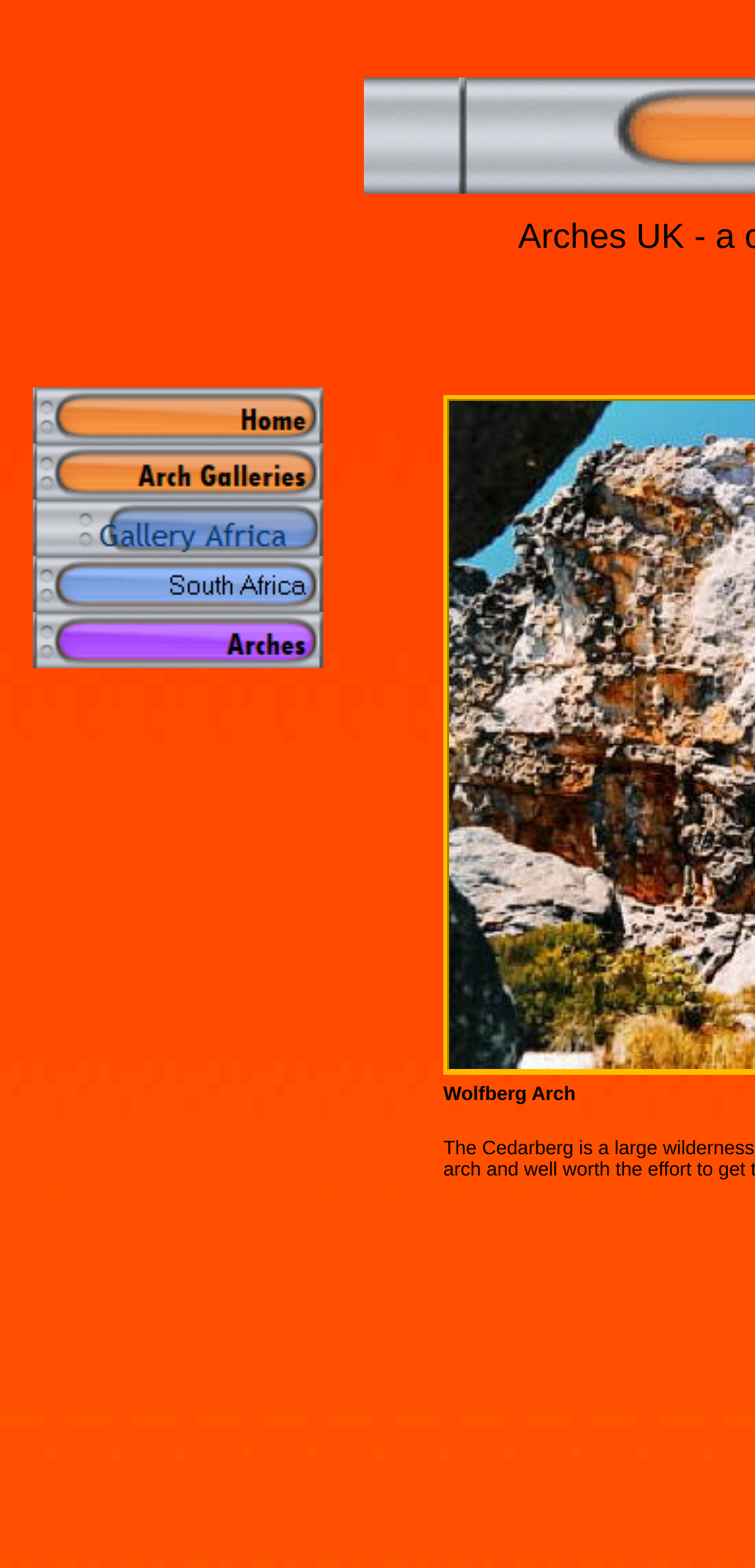Please specify the bounding box coordinates in the format (top-left x, top-left y, bottom-right x, bottom-right y), with values ranging from 0 to 1. Identify the bounding box for the UI component described as follows: alt="Home" name="Navigationsschaltflaeche5" title="Home"

[0.044, 0.267, 0.428, 0.288]